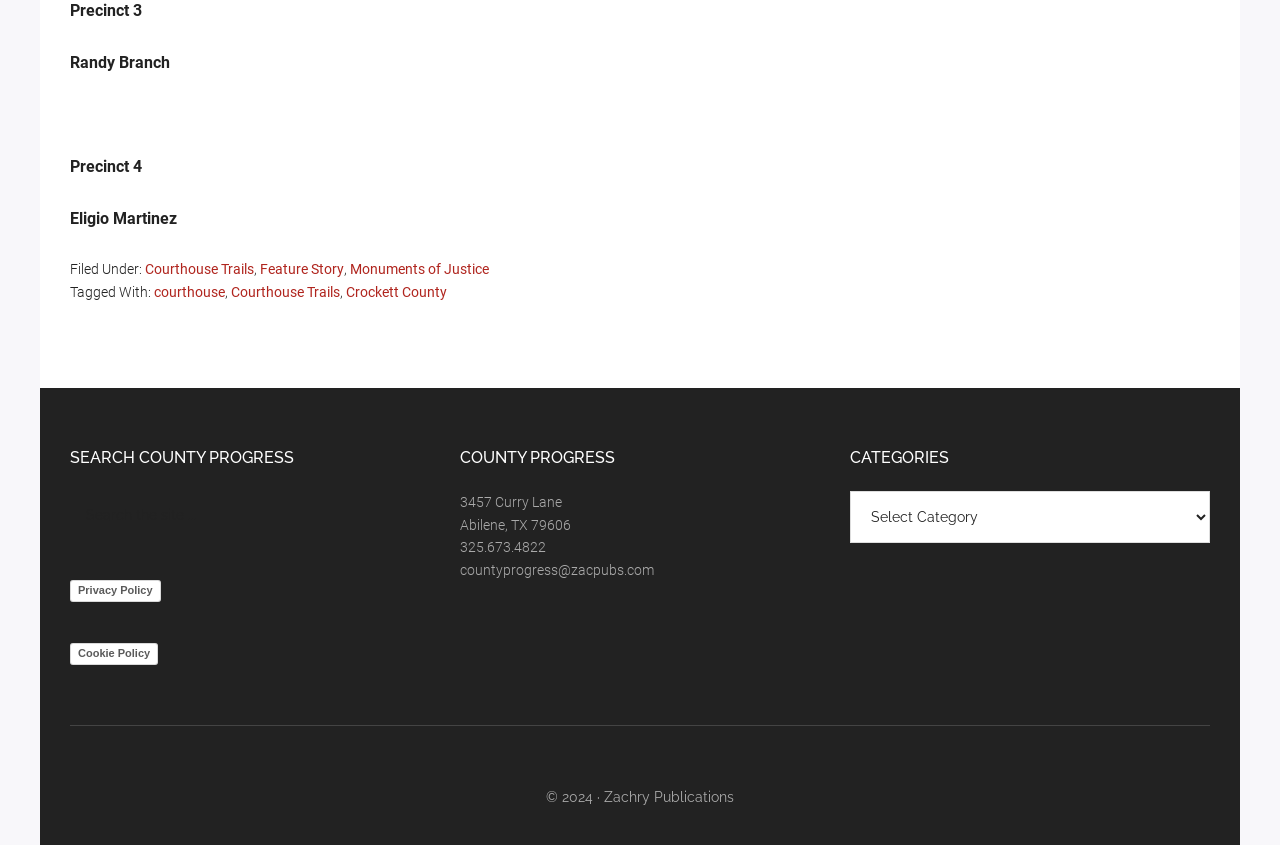Please identify the coordinates of the bounding box for the clickable region that will accomplish this instruction: "Go to Courthouse Trails".

[0.113, 0.309, 0.198, 0.328]